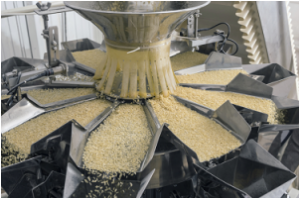What is the likely product being packaged?
Based on the screenshot, respond with a single word or phrase.

Uncooked rice